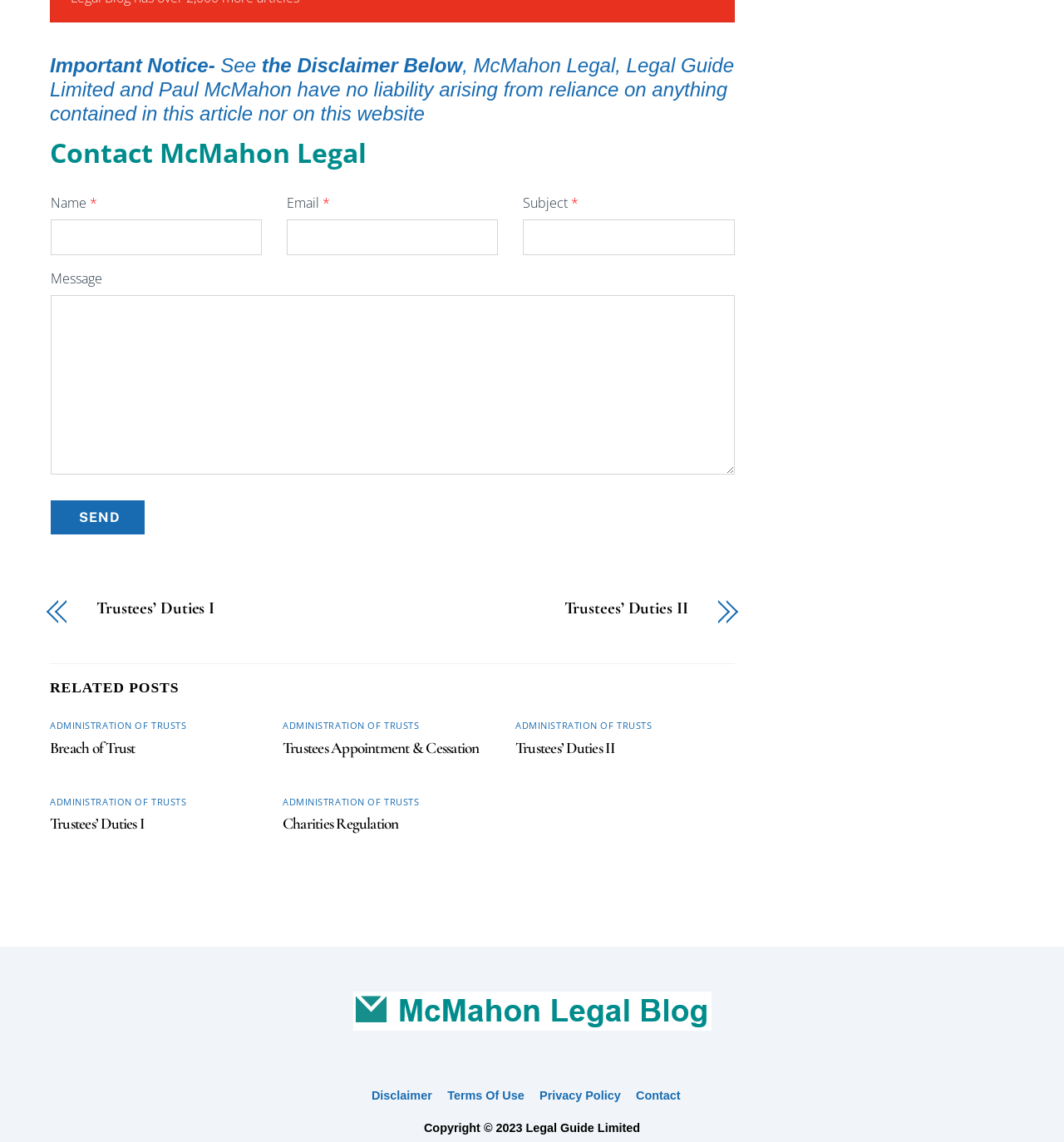What is the topic of the related posts section?
Using the image provided, answer with just one word or phrase.

Trusts and administration